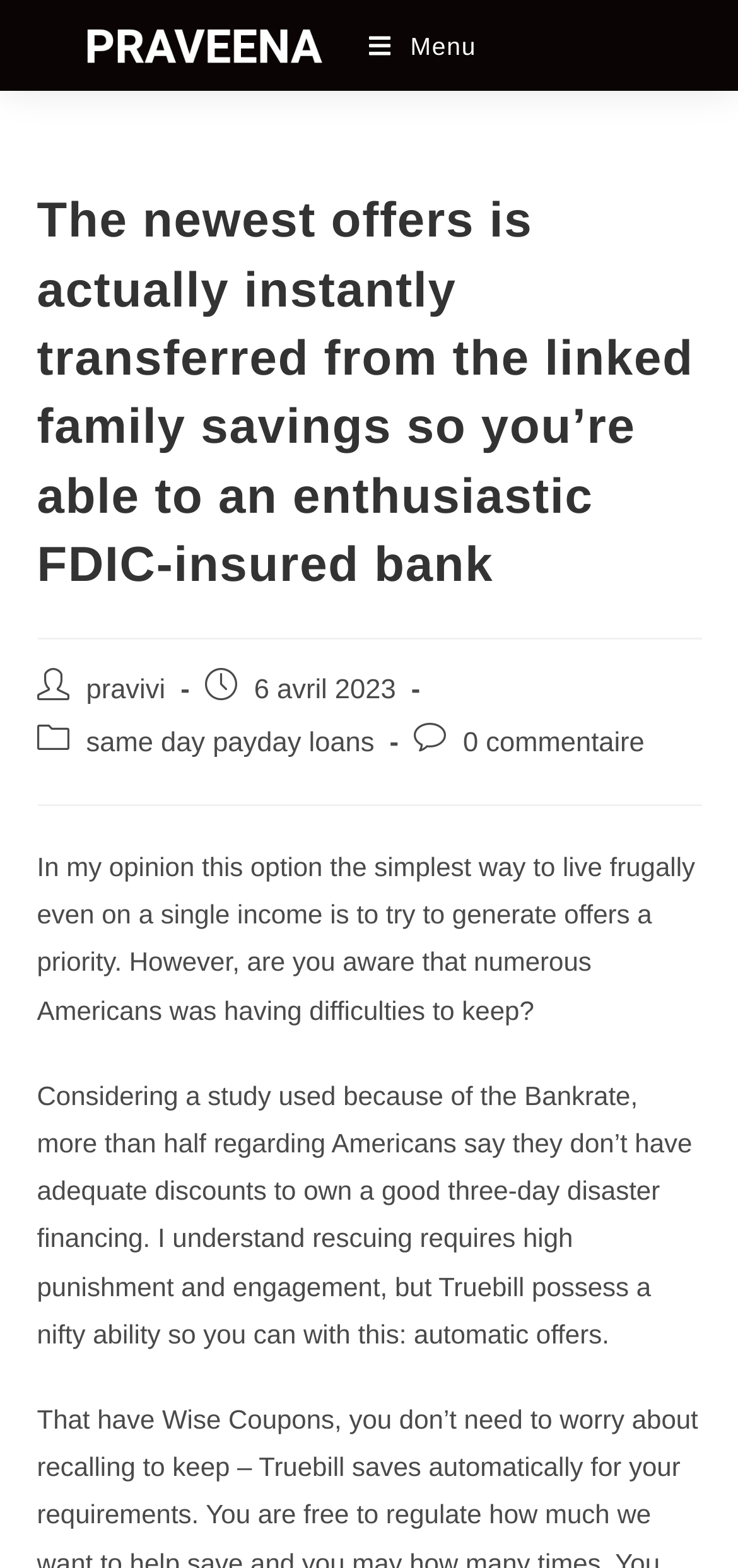What is the name of the bank mentioned in the article?
Answer the question with detailed information derived from the image.

I found the answer by looking at the text 'The newest offers is actually instantly transferred from the linked family savings so you’re able to an enthusiastic FDIC-insured bank', indicating that the bank mentioned in the article is an FDIC-insured bank.